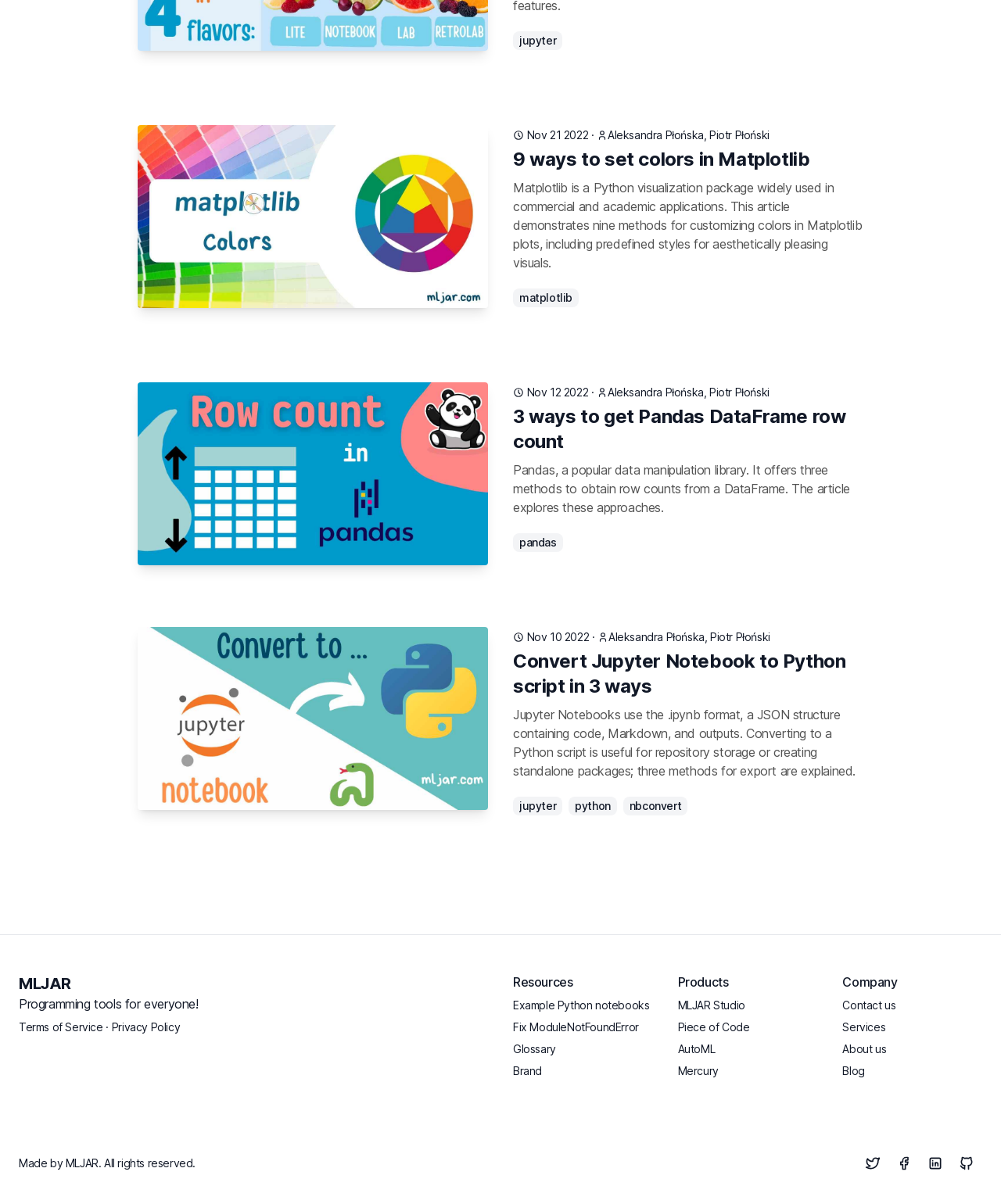Given the element description: "Blog", predict the bounding box coordinates of this UI element. The coordinates must be four float numbers between 0 and 1, given as [left, top, right, bottom].

[0.842, 0.883, 0.864, 0.894]